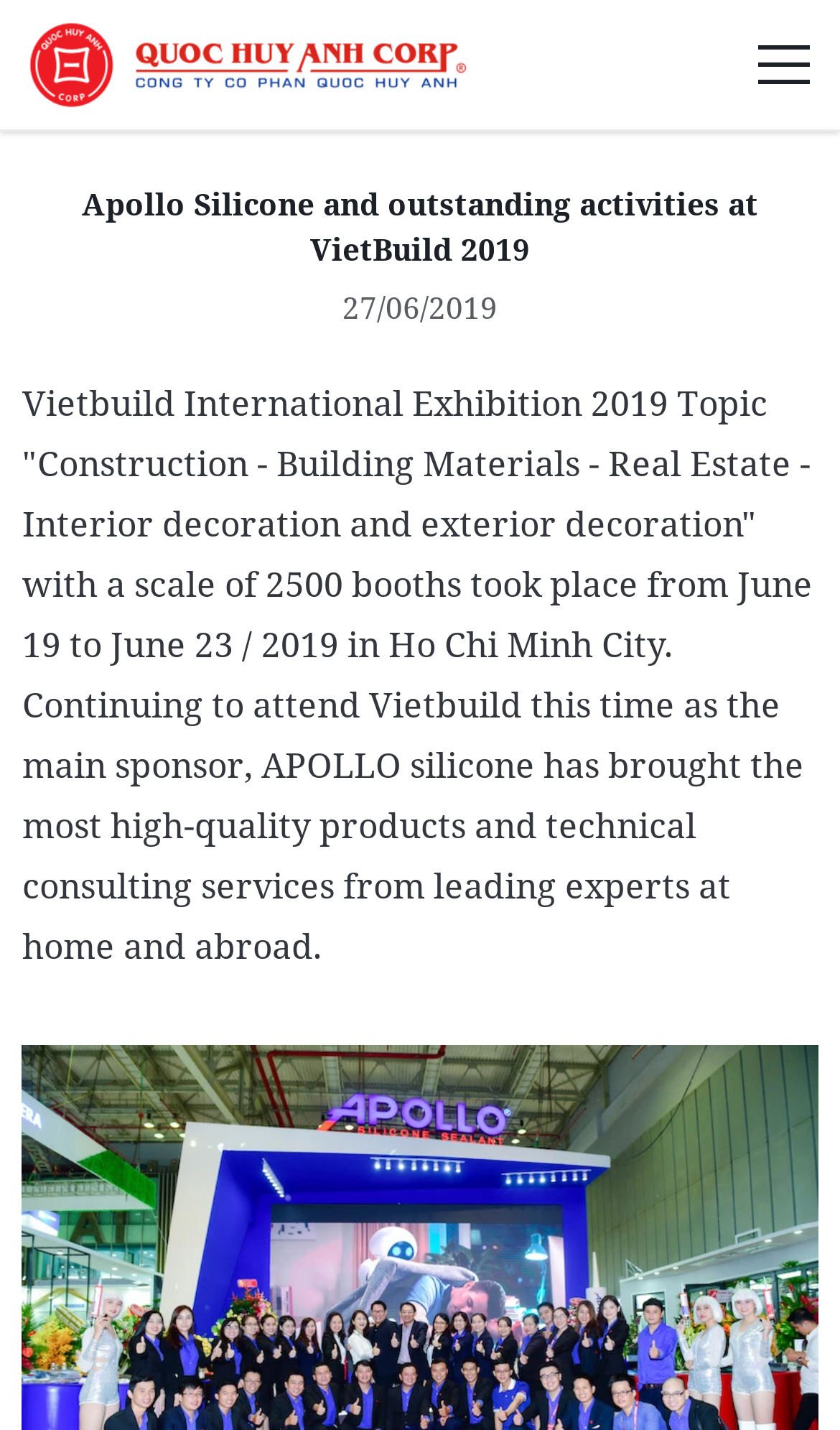Please find and generate the text of the main heading on the webpage.

Apollo Silicone and outstanding activities at VietBuild 2019